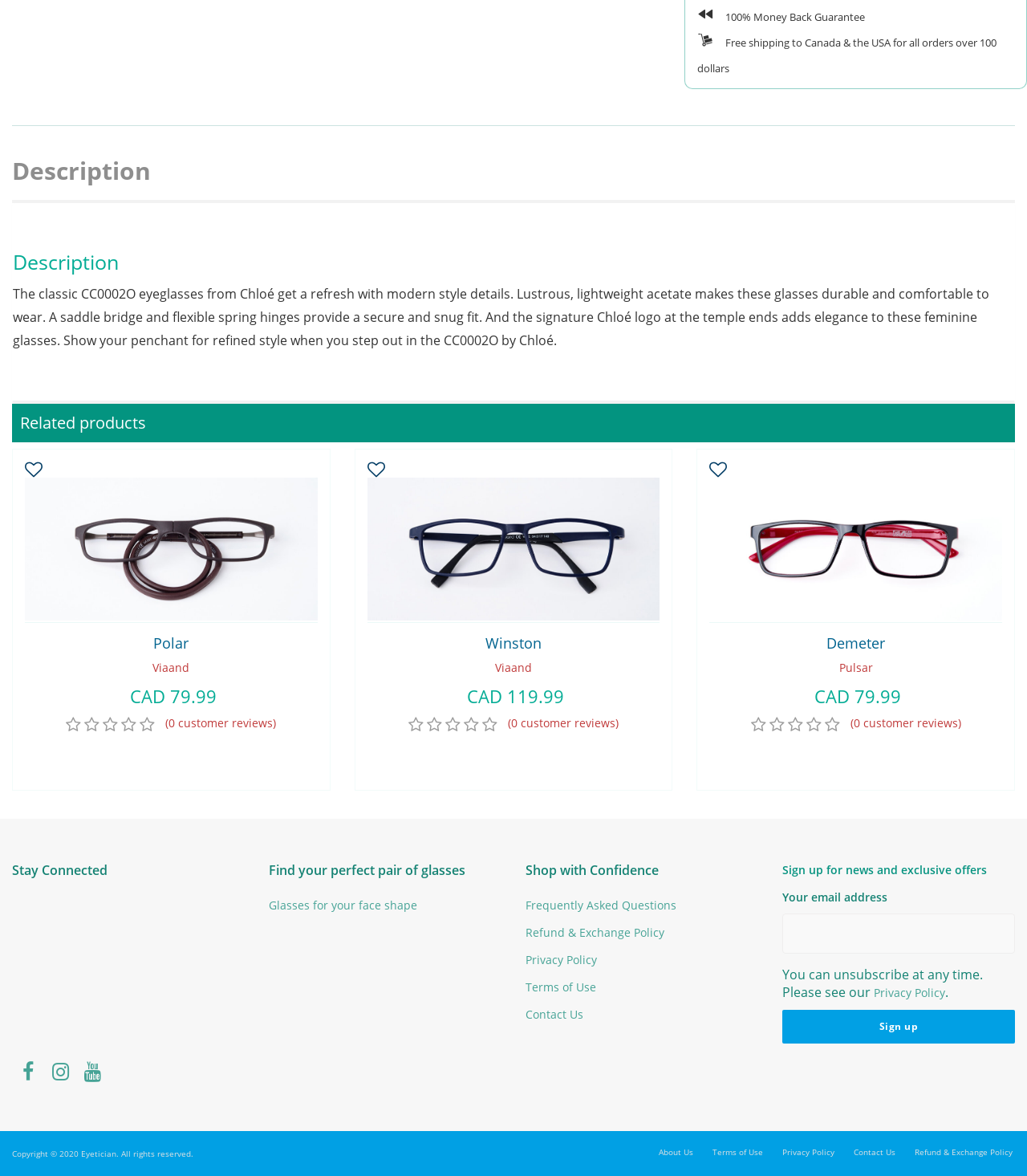Given the following UI element description: "Glasses for your face shape", find the bounding box coordinates in the webpage screenshot.

[0.262, 0.763, 0.406, 0.776]